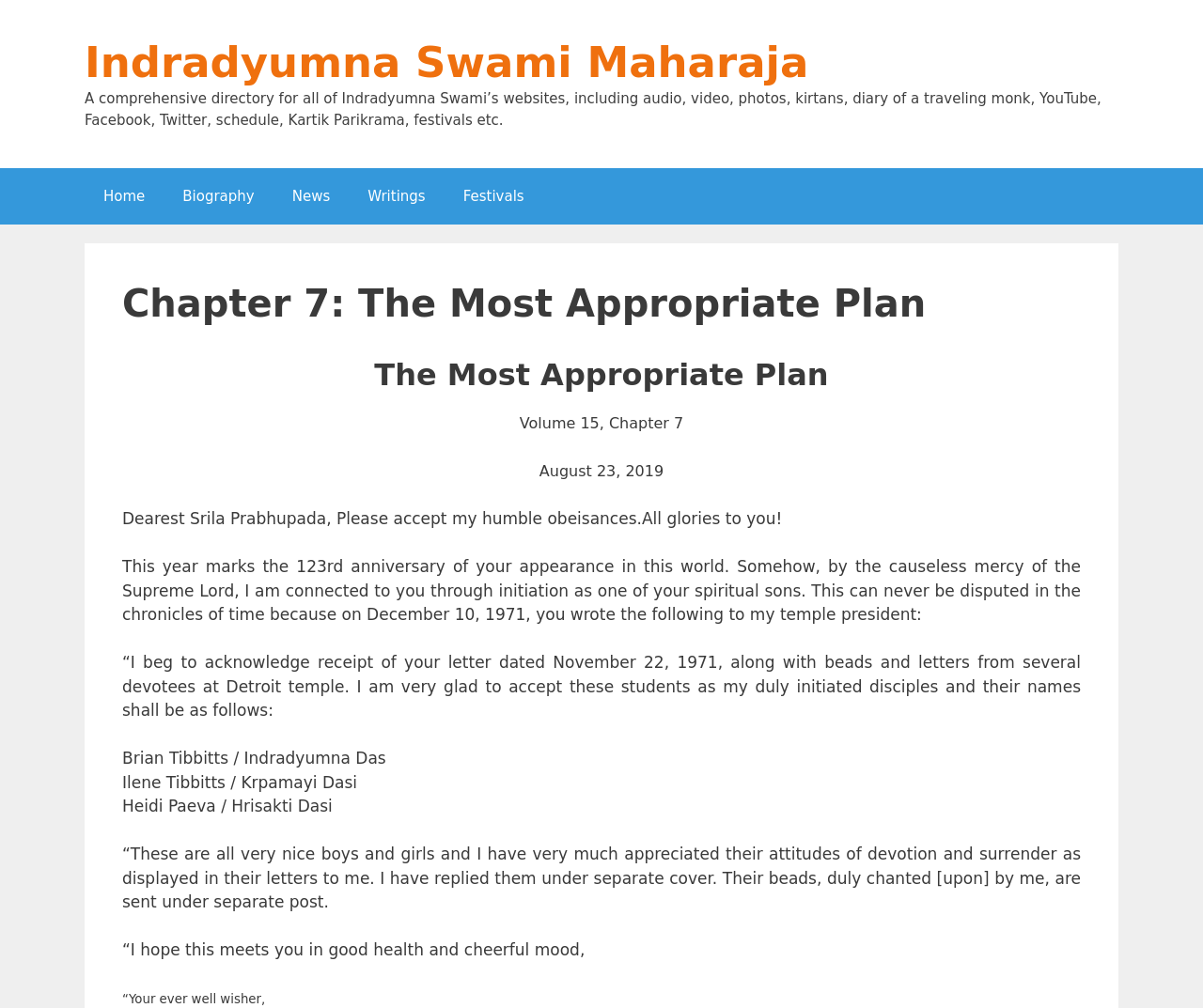What is the anniversary being celebrated?
Look at the image and respond with a one-word or short phrase answer.

123rd anniversary of Srila Prabhupada's appearance